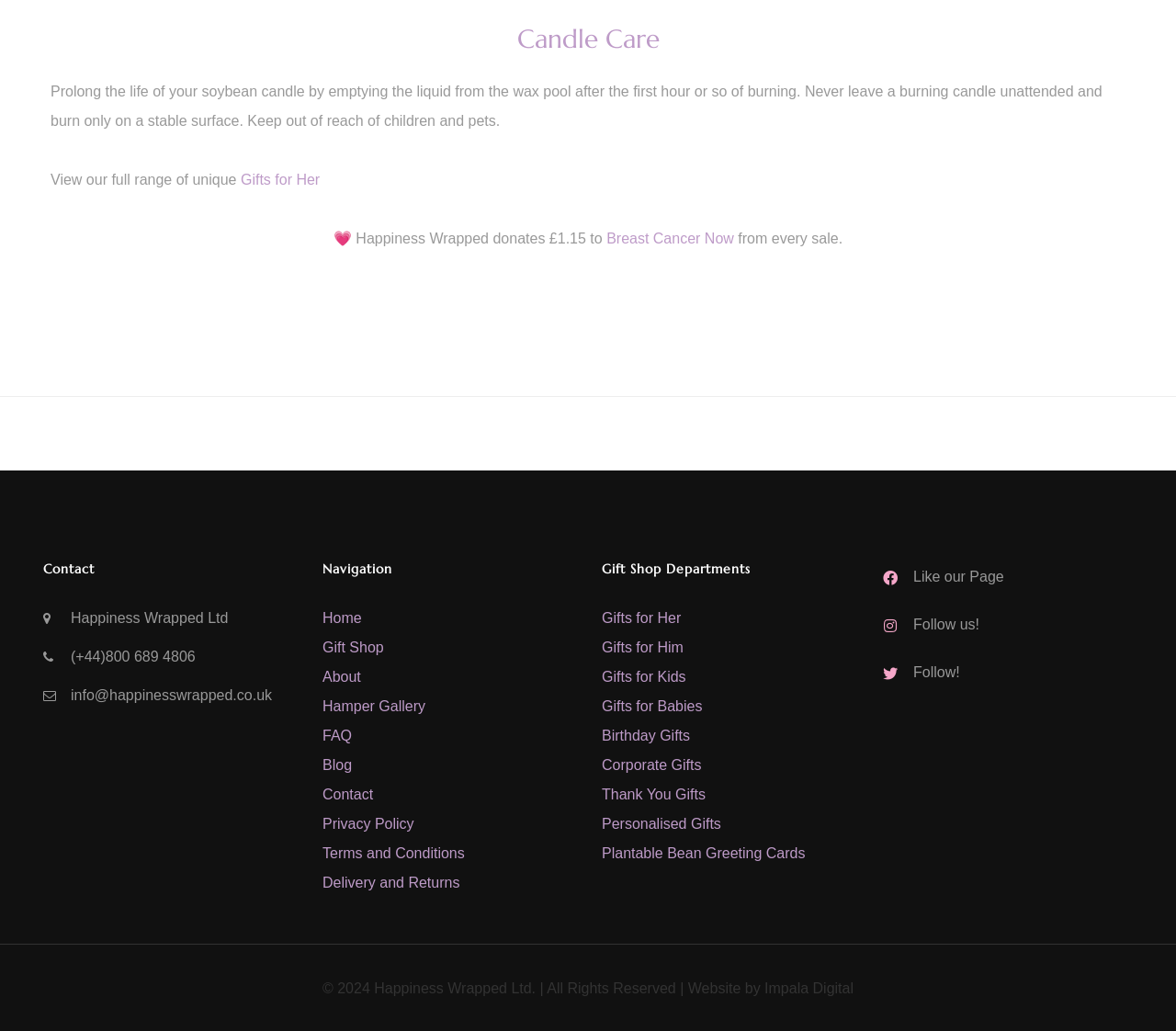What is the purpose of emptying the liquid from the wax pool?
Answer the question with as much detail as possible.

According to the text, emptying the liquid from the wax pool after the first hour or so of burning can help prolong the life of the soybean candle.